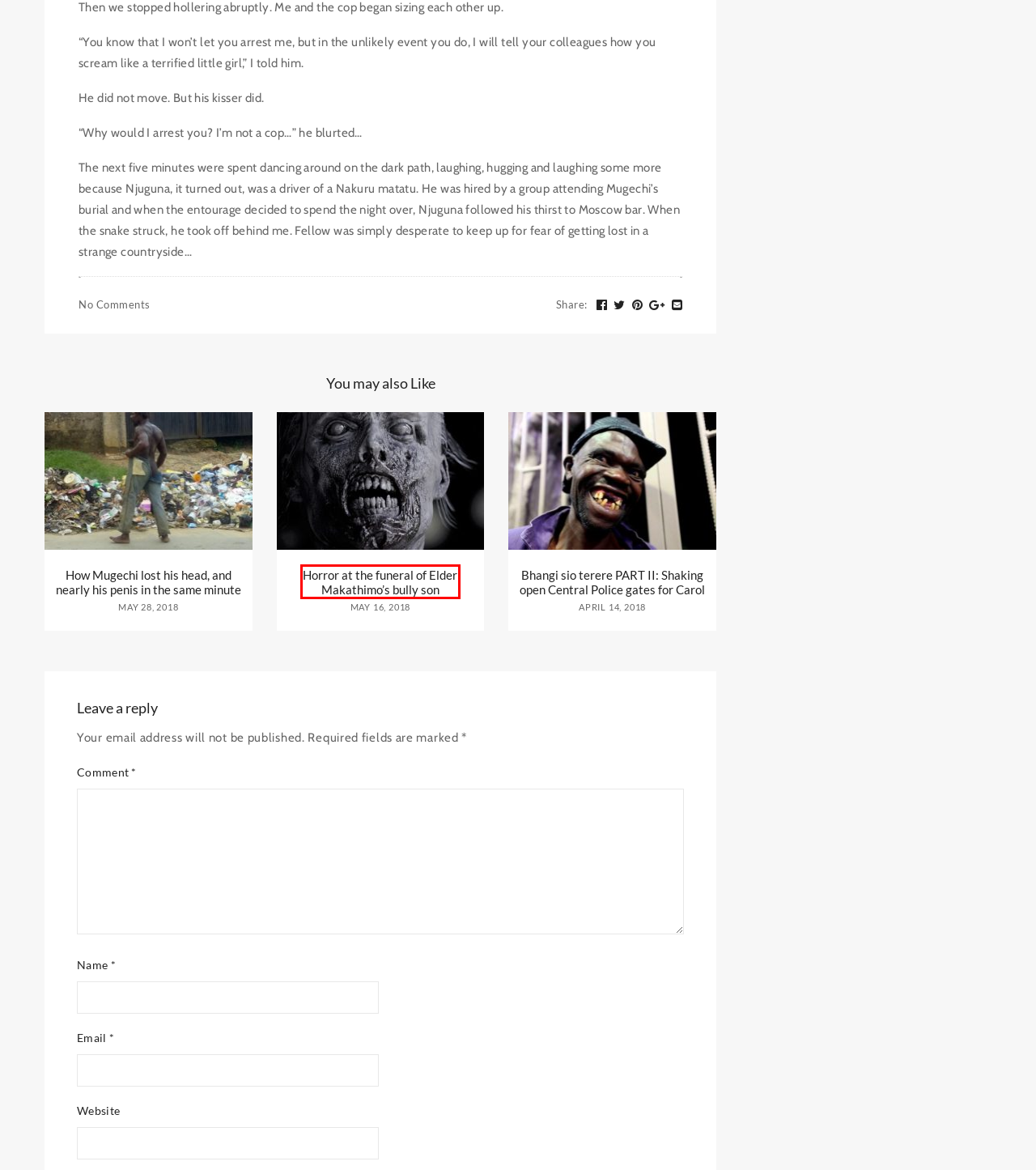Observe the screenshot of a webpage with a red bounding box highlighting an element. Choose the webpage description that accurately reflects the new page after the element within the bounding box is clicked. Here are the candidates:
A. Funny Lists – MoreTegs
B. About – MoreTegs
C. Exactly The Same… – MoreTegs
D. Horror at the funeral of Elder Makathimo’s bully son – MoreTegs
E. Creatively hilarious bar chalkboard signs – MoreTegs
F. Bhangi sio terere PART II: Shaking open Central Police gates for Carol – MoreTegs
G. Adventures of a Sufferer – MoreTegs
H. How Mugechi lost his head, and nearly his penis in the same minute – MoreTegs

D